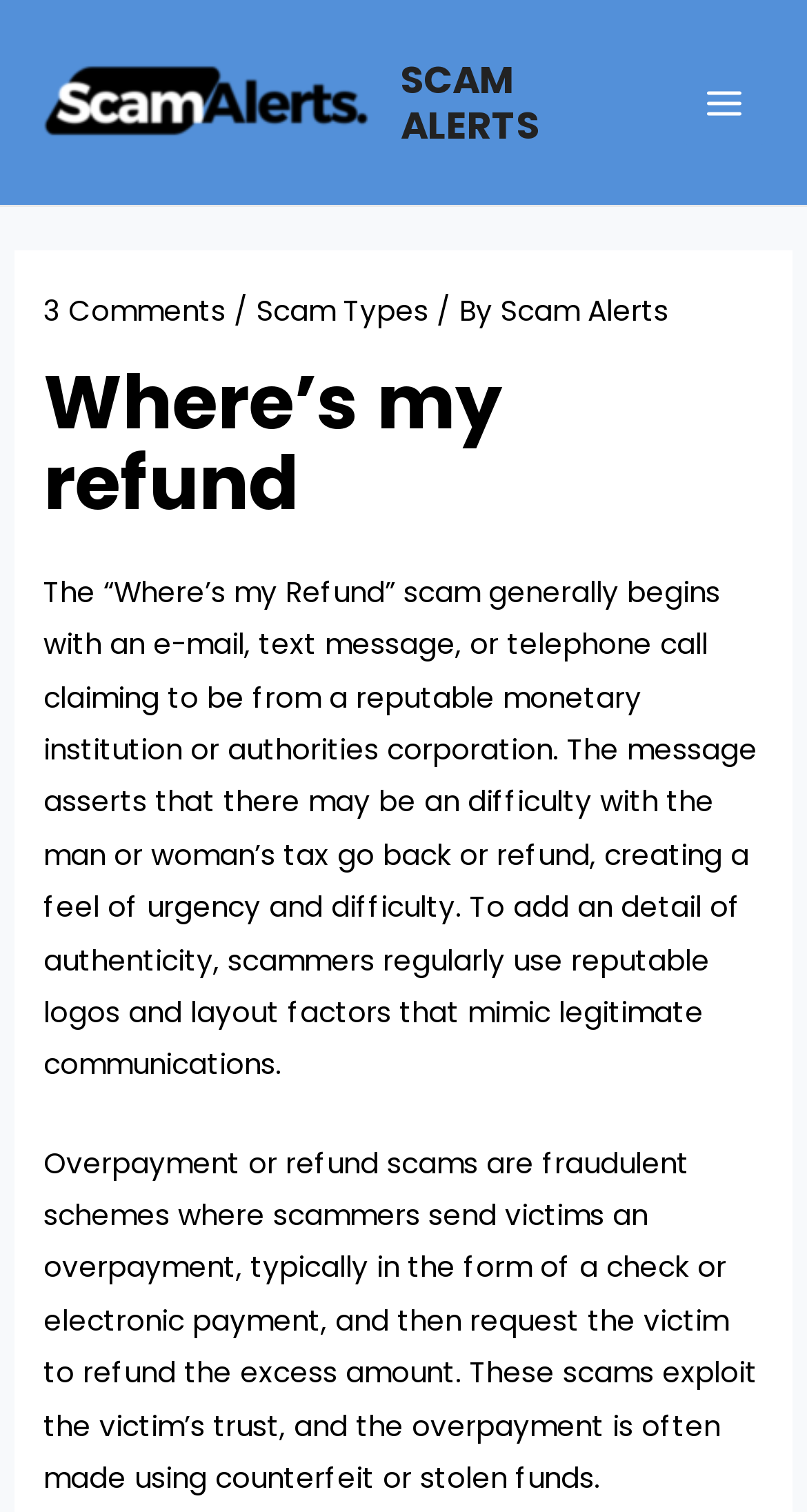Answer the question briefly using a single word or phrase: 
What type of scam is described on this webpage?

Refund scam